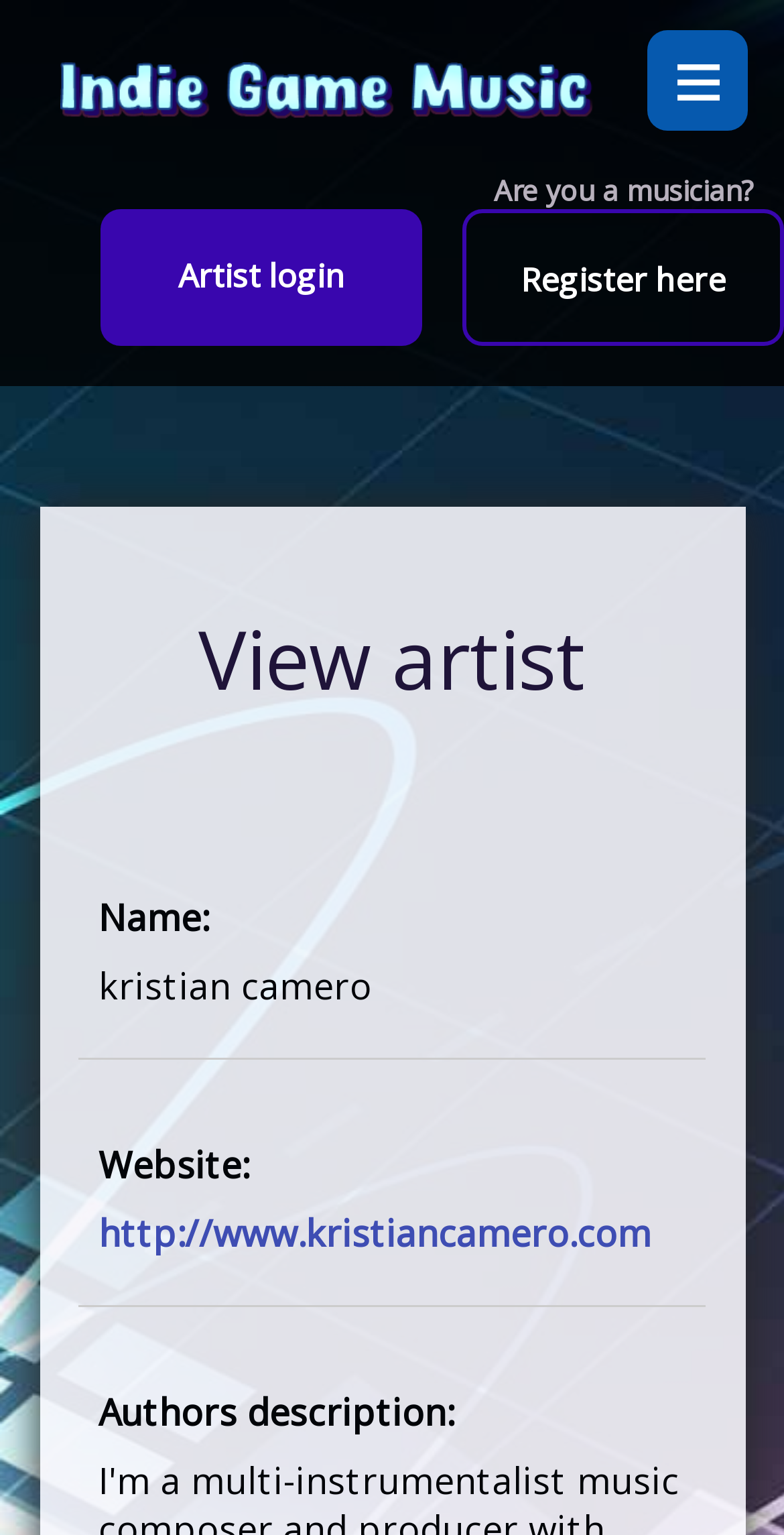Is the mobilmenu icon located at the top of the page?
Look at the image and respond to the question as thoroughly as possible.

I compared the y1 and y2 coordinates of the mobilmenu icon's bounding box with those of other elements, and found that it has a relatively small y1 value, which suggests that it is located at the top of the page.